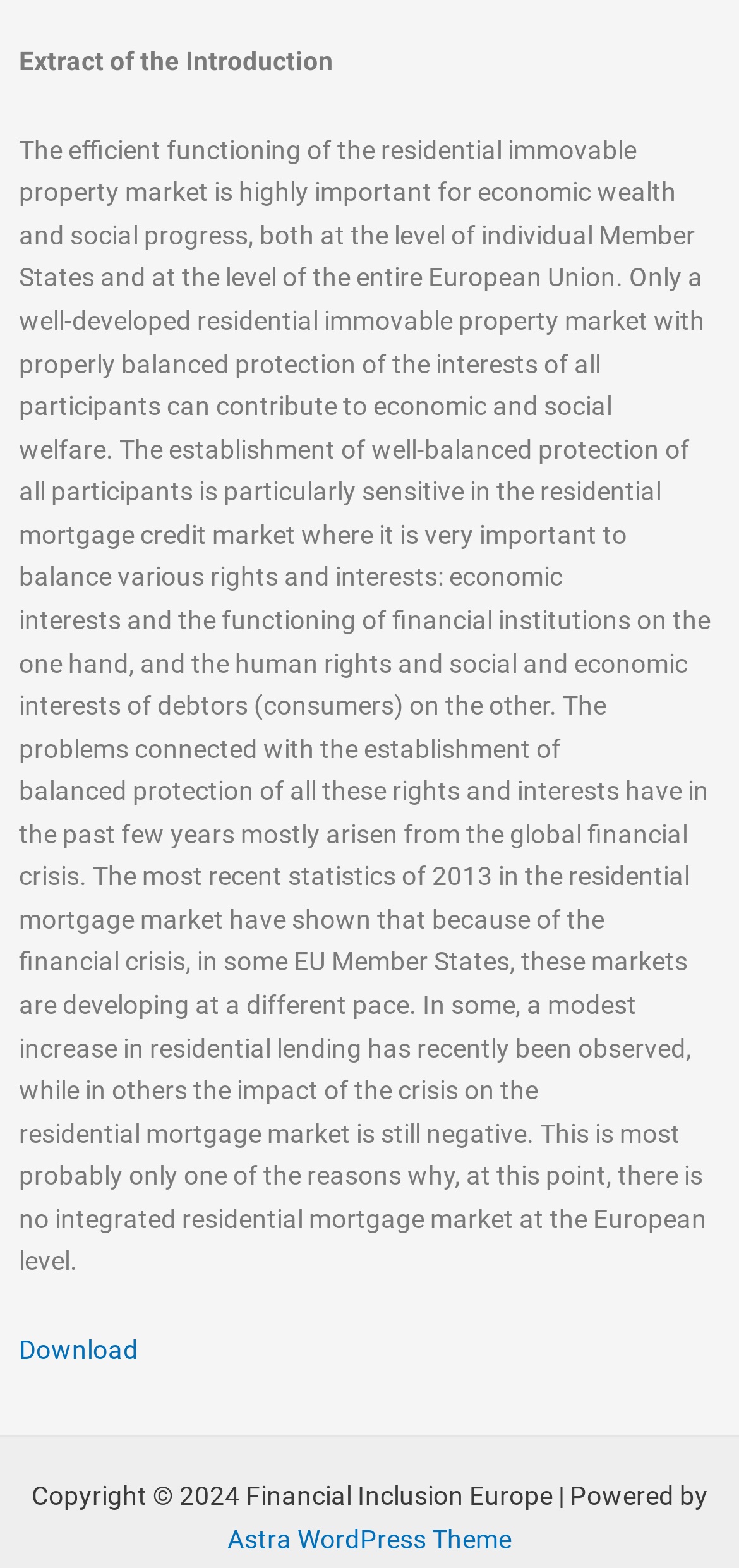Please answer the following question using a single word or phrase: 
What is the main topic of this webpage?

Residential immovable property market